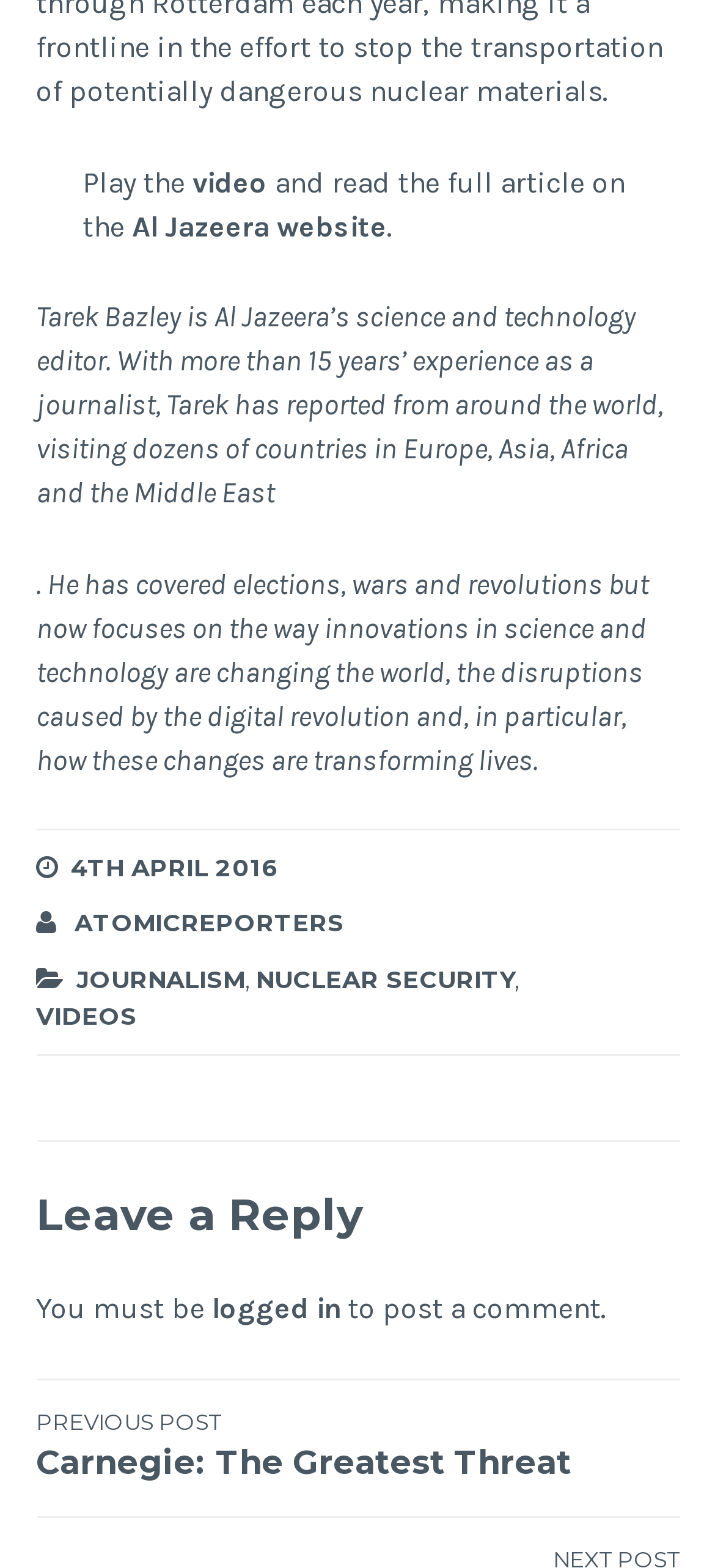Please examine the image and provide a detailed answer to the question: Who is the author of the article?

The author of the article is mentioned in the second paragraph, which states 'Tarek Bazley is Al Jazeera’s science and technology editor.'